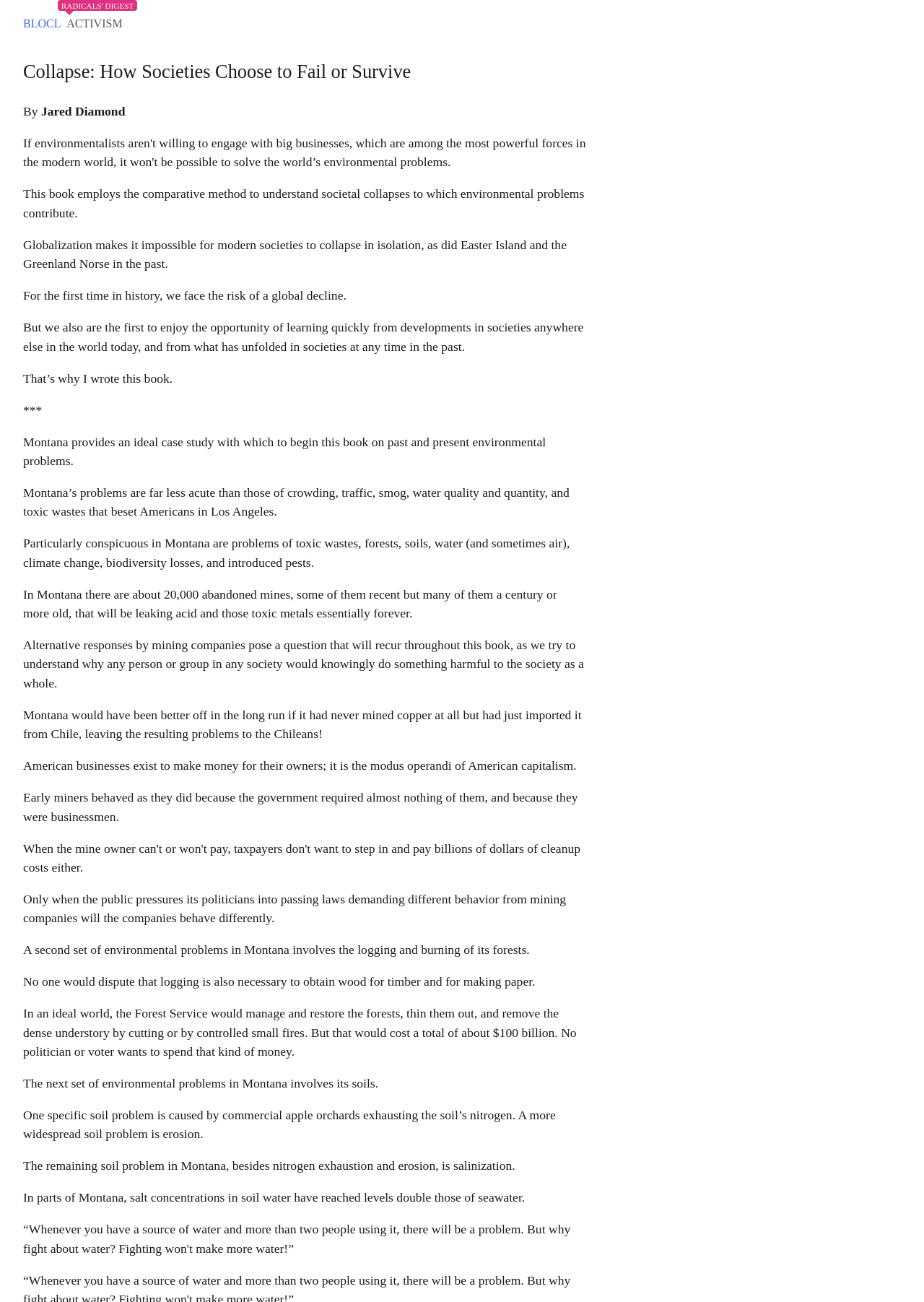Locate the UI element described by Blocl and provide its bounding box coordinates. Use the format (top-left x, top-left y, bottom-right x, bottom-right y) with all values as floating point numbers between 0 and 1.

[0.025, 0.013, 0.066, 0.023]